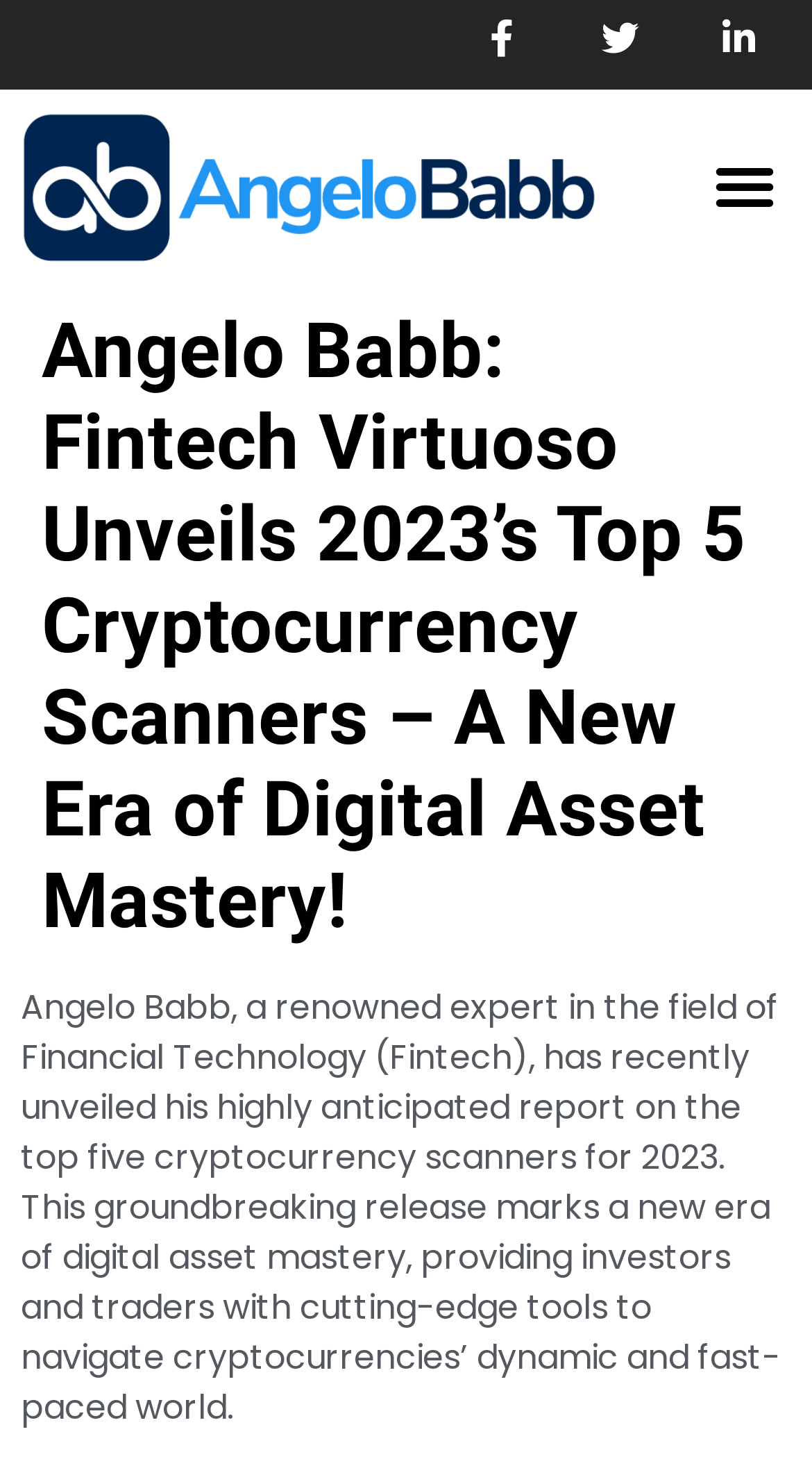Please find the bounding box for the following UI element description. Provide the coordinates in (top-left x, top-left y, bottom-right x, bottom-right y) format, with values between 0 and 1: Menu

[0.859, 0.097, 0.974, 0.161]